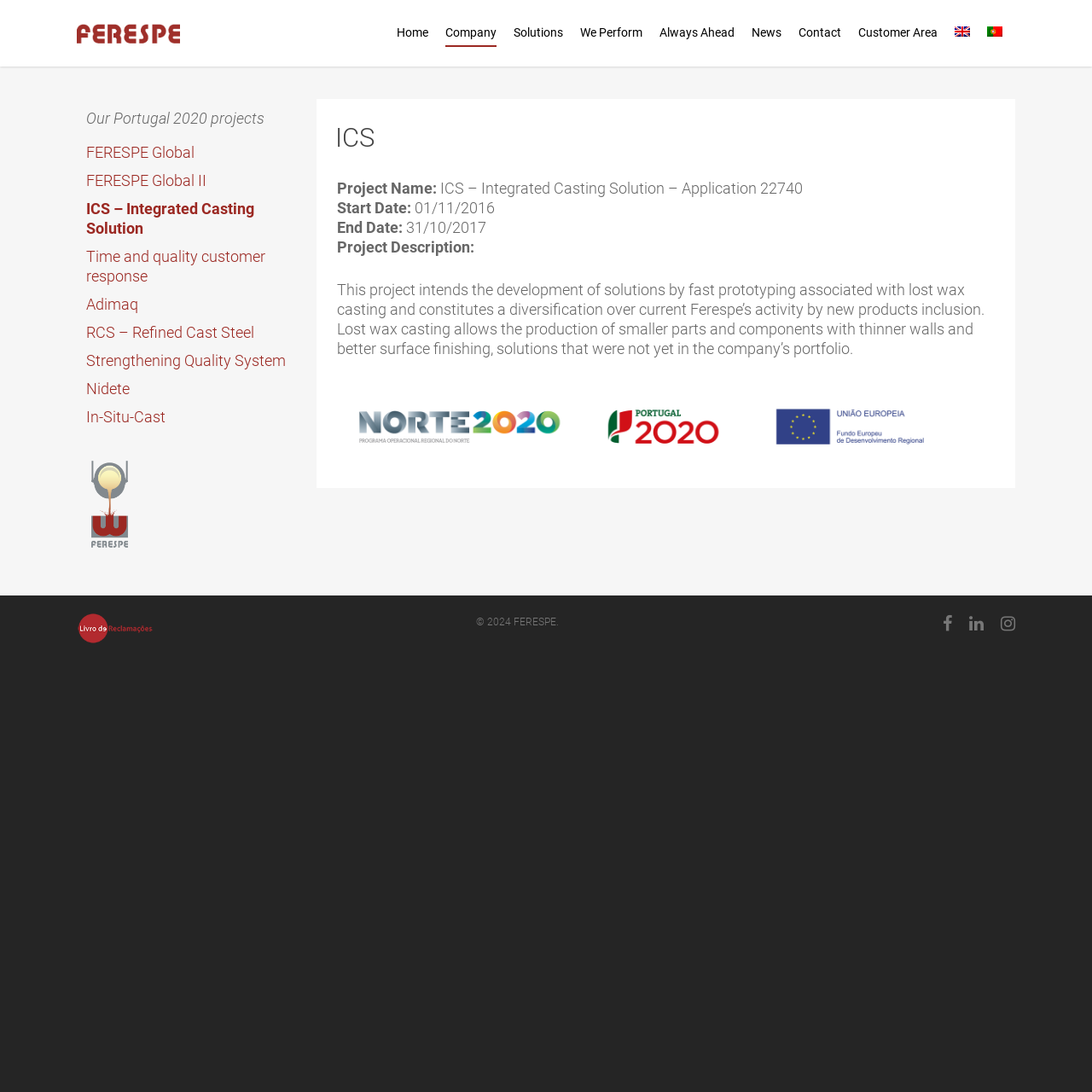Determine the bounding box coordinates of the region that needs to be clicked to achieve the task: "Go to the Home page".

[0.363, 0.022, 0.392, 0.061]